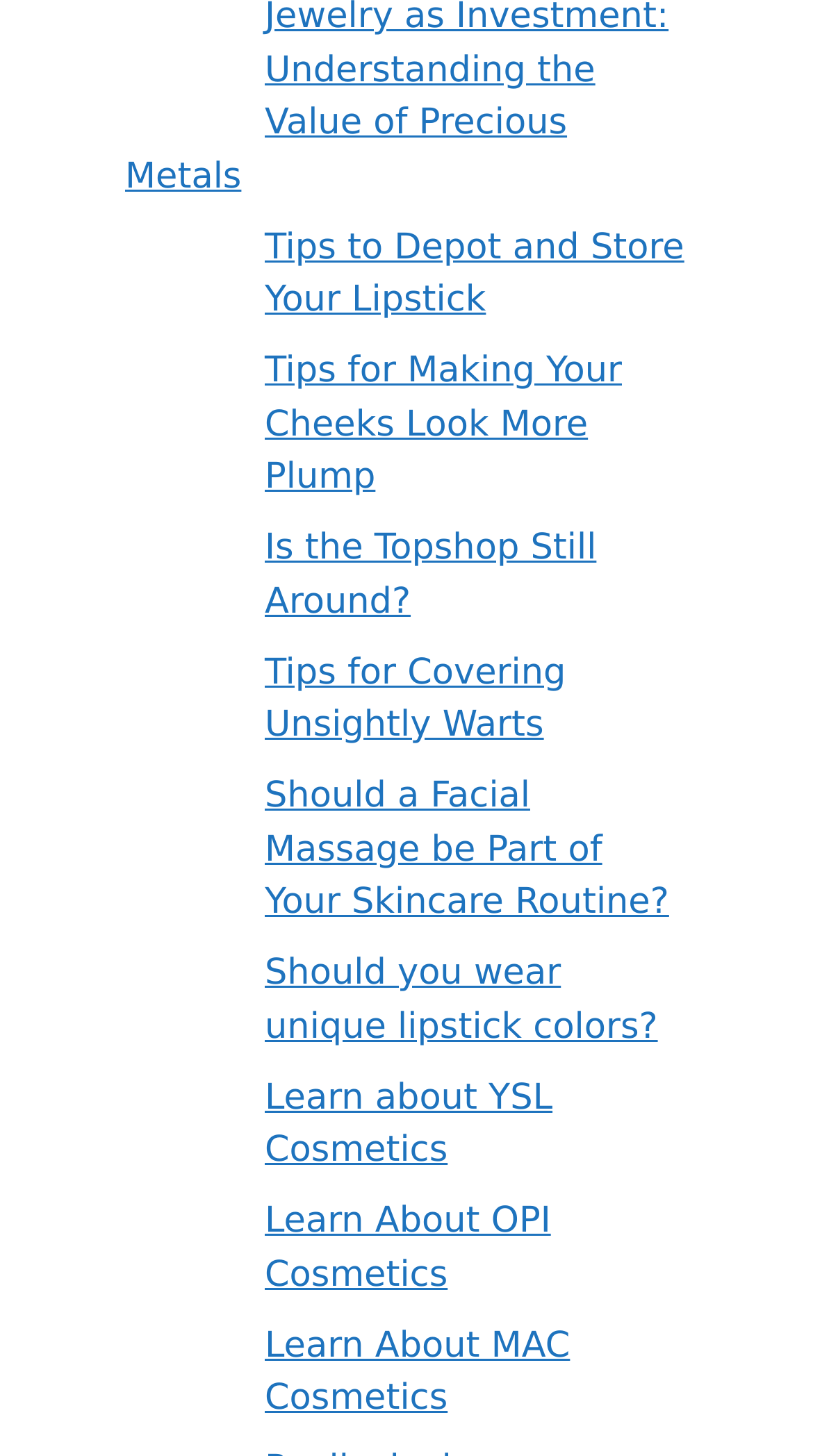Please mark the clickable region by giving the bounding box coordinates needed to complete this instruction: "Discover MAC Cosmetics".

[0.154, 0.907, 0.282, 0.991]